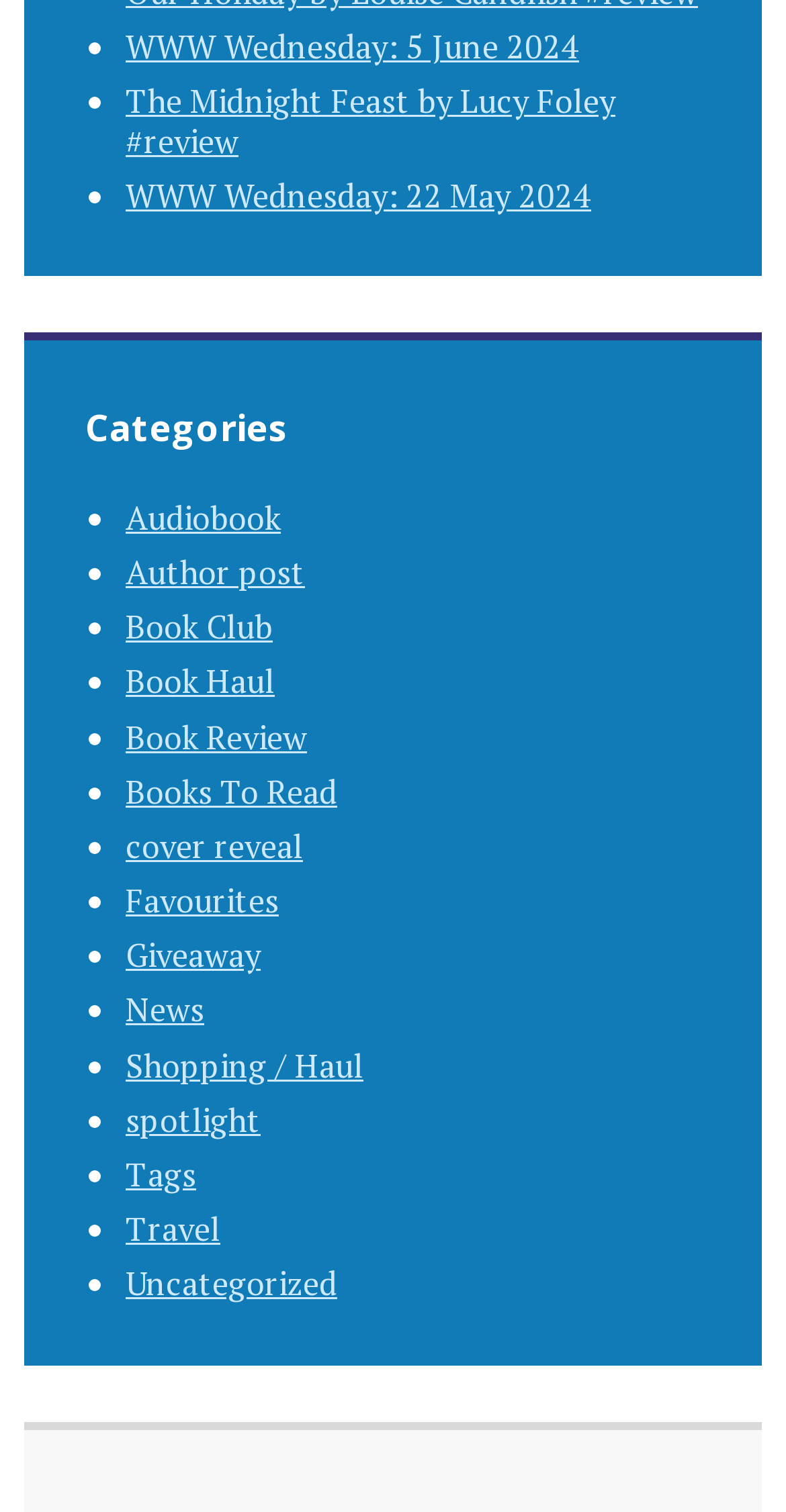Please identify the coordinates of the bounding box that should be clicked to fulfill this instruction: "View WWW Wednesday post".

[0.16, 0.016, 0.737, 0.046]